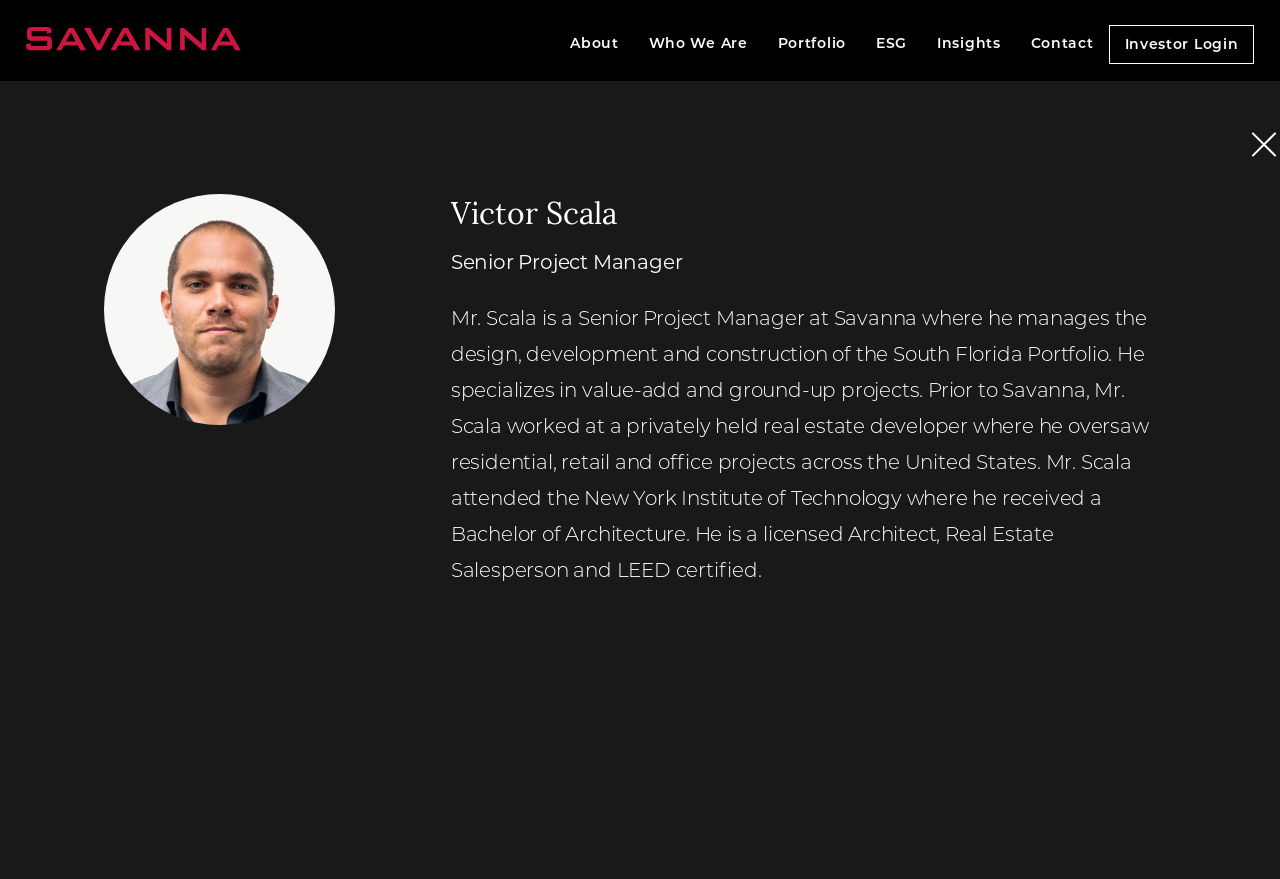What is the location mentioned in the person's profile?
Could you please answer the question thoroughly and with as much detail as possible?

I found the location 'South Florida' mentioned in the person's profile, which is associated with the person Victor Scala, a Senior Project Manager at Savanna.